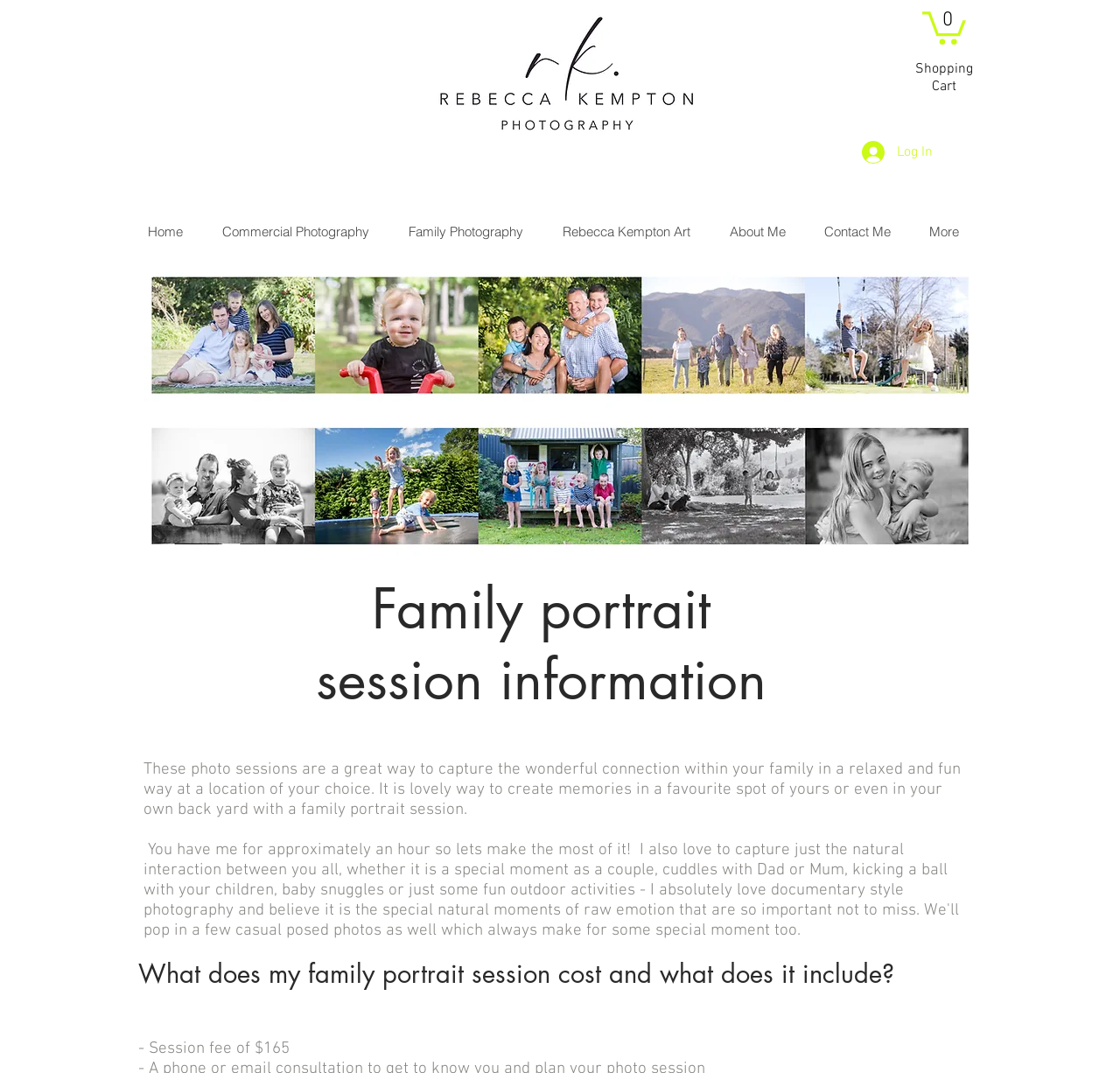Indicate the bounding box coordinates of the element that needs to be clicked to satisfy the following instruction: "Enter search query in the search field". The coordinates should be four float numbers between 0 and 1, i.e., [left, top, right, bottom].

None